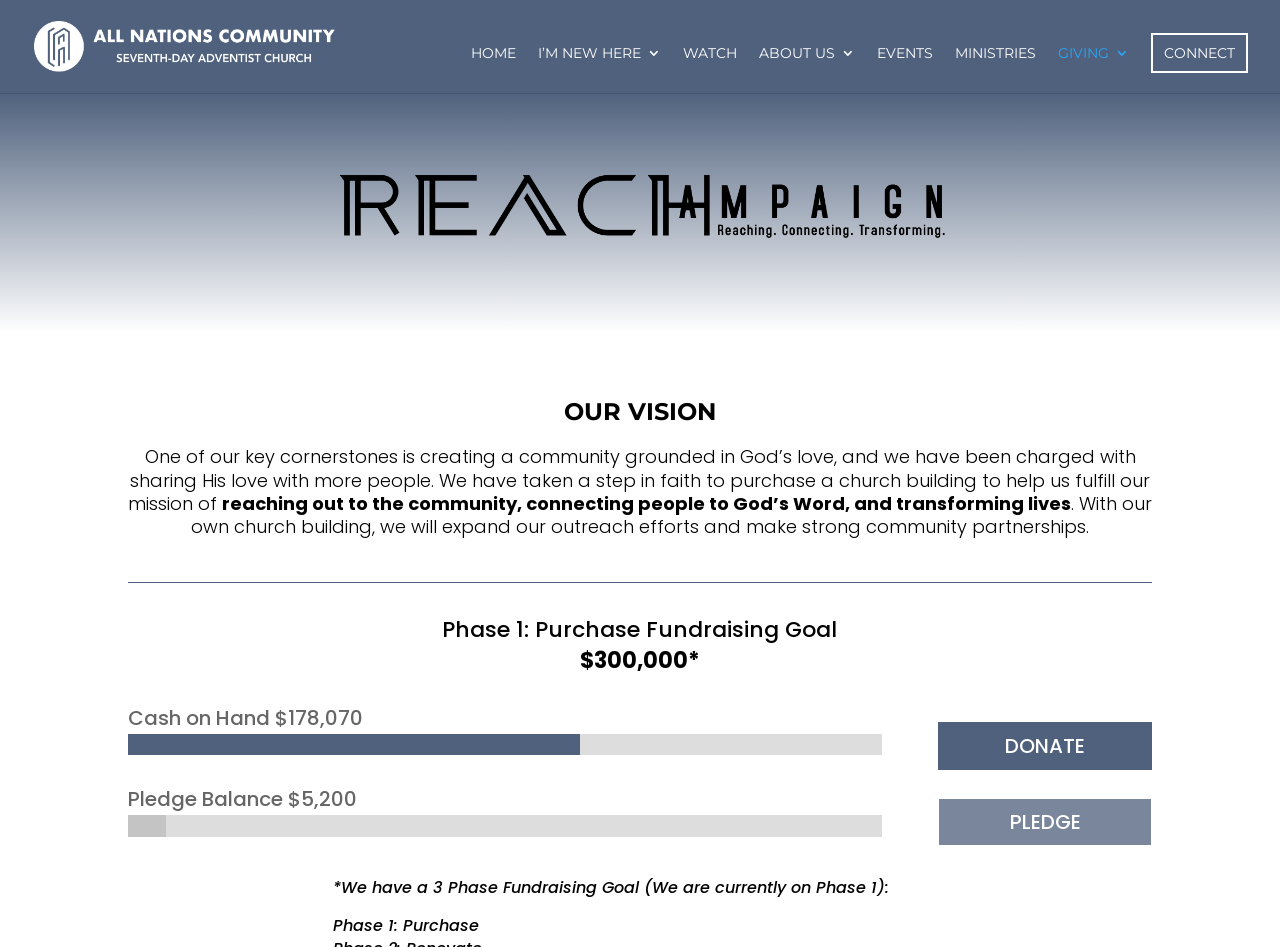What is the church's fundraising goal?
Give a detailed explanation using the information visible in the image.

The fundraising goal is mentioned in the text 'Phase 1: Purchase Fundraising Goal $300,000*' which is located below the 'OUR VISION' heading.